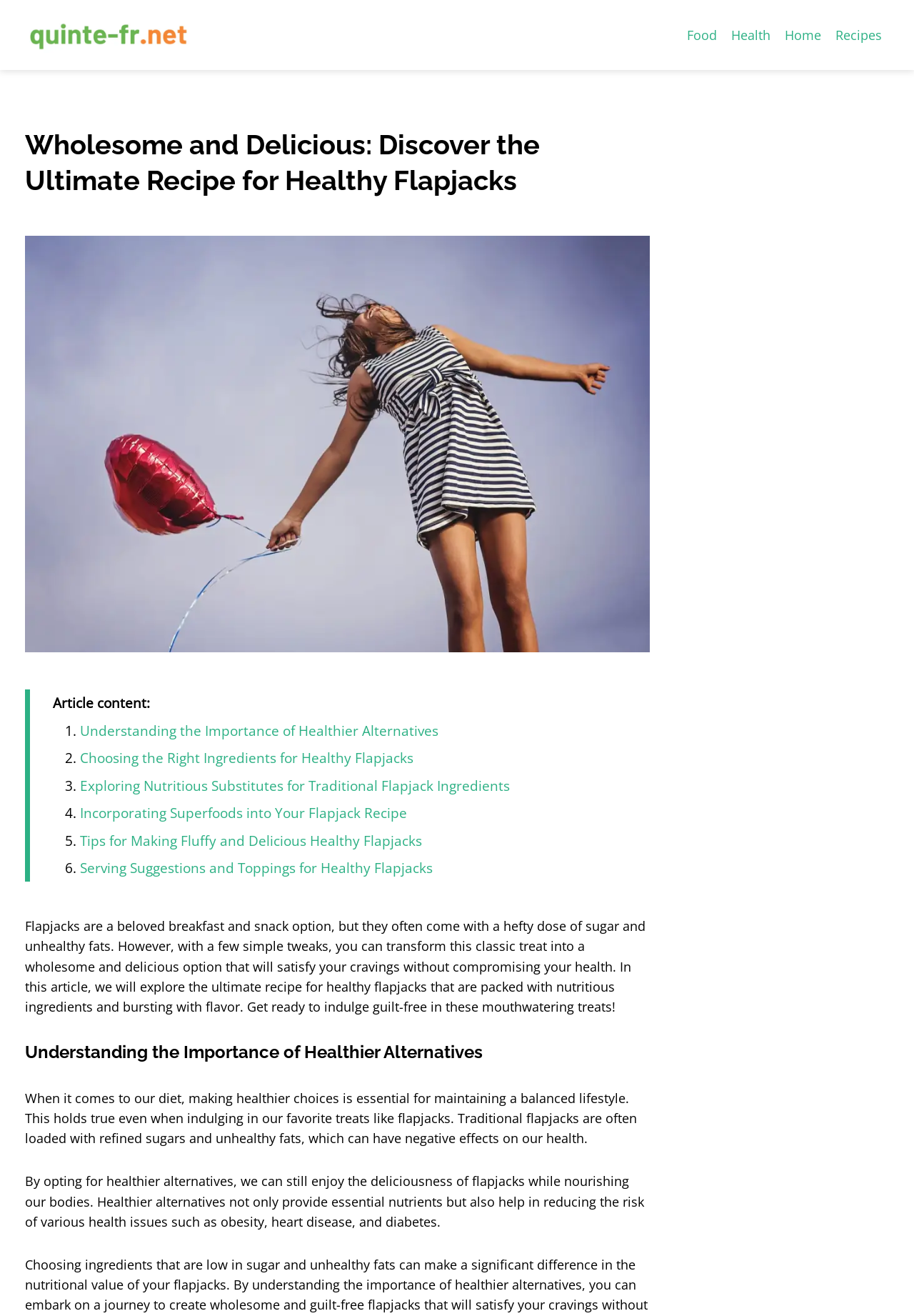Illustrate the webpage thoroughly, mentioning all important details.

This webpage is about a recipe for healthy flapjacks, with a focus on nutritious substitutes and superfoods. At the top, there is a navigation menu with links to "Food", "Health", "Home", and "Recipes". Below the navigation menu, there is a large heading that reads "Wholesome and Delicious: Discover the Ultimate Recipe for Healthy Flapjacks". 

To the right of the heading, there is a large image of healthy flapjacks. Below the image, there is a brief introduction to the article, which explains that traditional flapjacks are often unhealthy but can be transformed into a wholesome and delicious option with a few simple tweaks.

The article is divided into six sections, each with a numbered list marker and a link to a specific topic, including "Understanding the Importance of Healthier Alternatives", "Choosing the Right Ingredients for Healthy Flapjacks", "Exploring Nutritious Substitutes for Traditional Flapjack Ingredients", "Incorporating Superfoods into Your Flapjack Recipe", "Tips for Making Fluffy and Delicious Healthy Flapjacks", and "Serving Suggestions and Toppings for Healthy Flapjacks".

The first section, "Understanding the Importance of Healthier Alternatives", explains why making healthier choices is essential for maintaining a balanced lifestyle, and how traditional flapjacks can have negative effects on our health. The second section, not shown in the accessibility tree, likely continues the discussion on healthier alternatives.

There are two small images on the page, one at the top left with the URL "quinte-fr.net" and another at the top right with the text "Food".